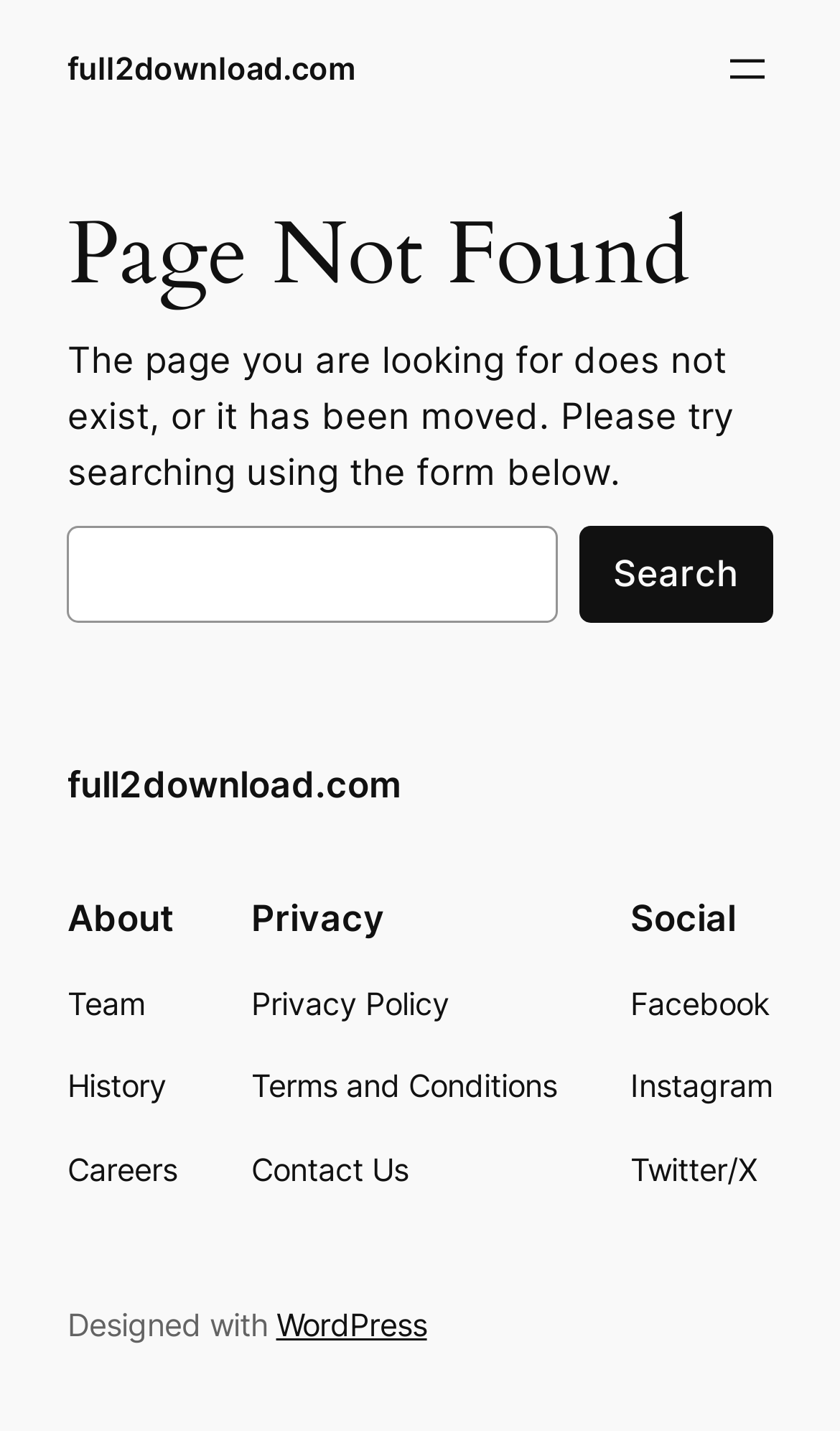Locate the bounding box coordinates of the item that should be clicked to fulfill the instruction: "Check Facebook page".

[0.751, 0.685, 0.917, 0.719]